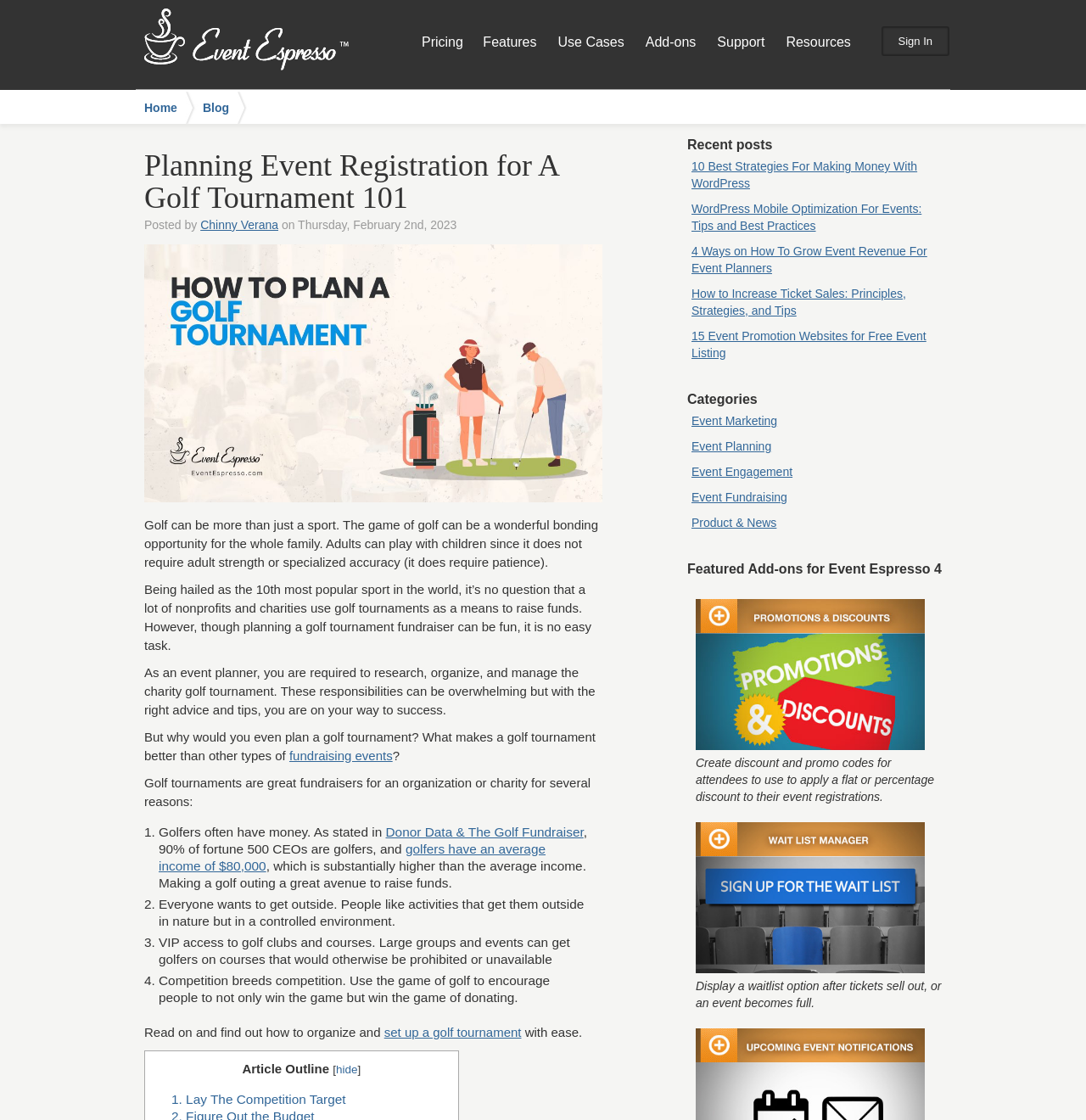Predict the bounding box coordinates of the area that should be clicked to accomplish the following instruction: "Learn how to 'set up a golf tournament'". The bounding box coordinates should consist of four float numbers between 0 and 1, i.e., [left, top, right, bottom].

[0.354, 0.915, 0.48, 0.928]